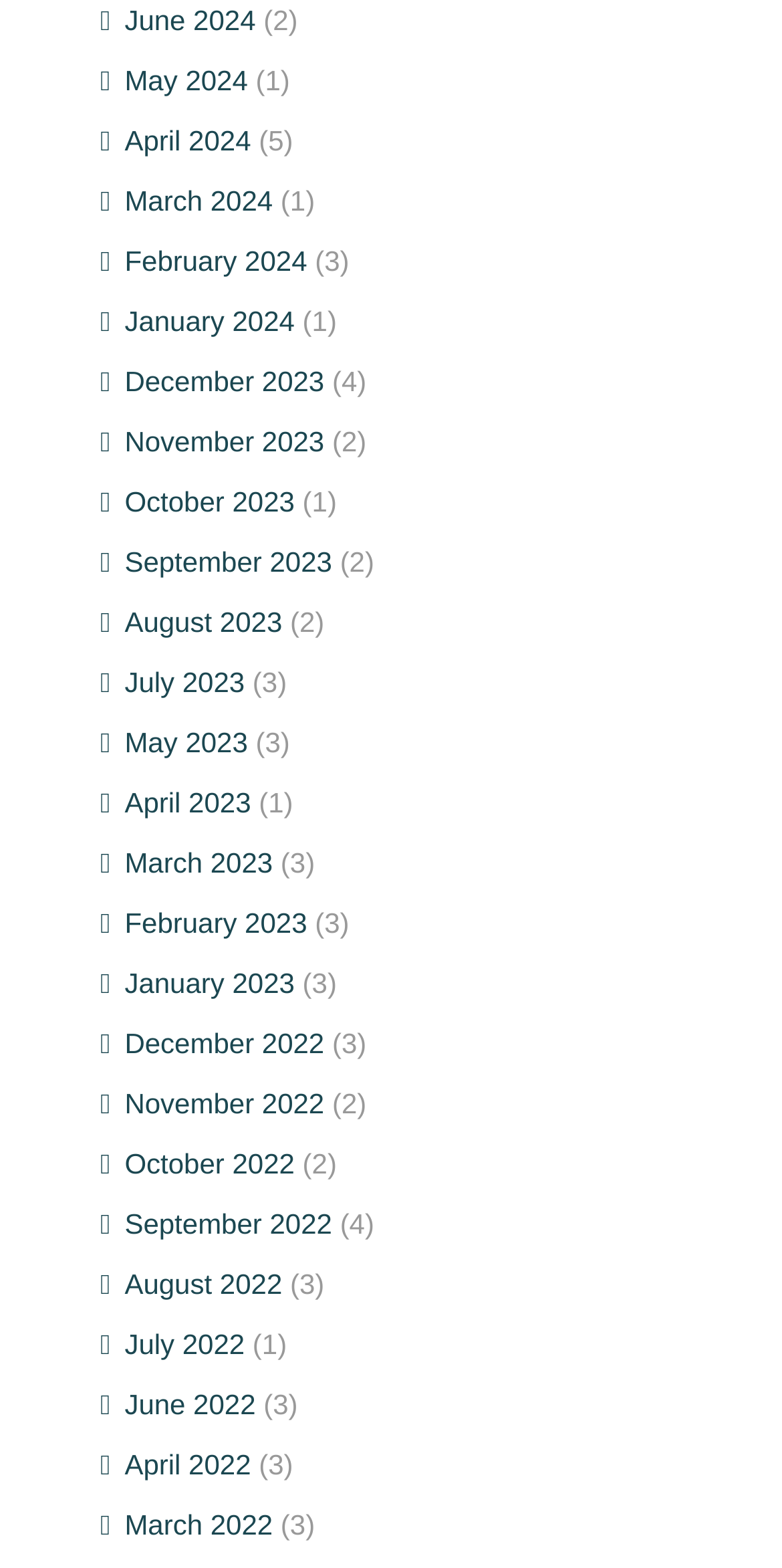What is the year with the most links?
Based on the visual content, answer with a single word or a brief phrase.

2023